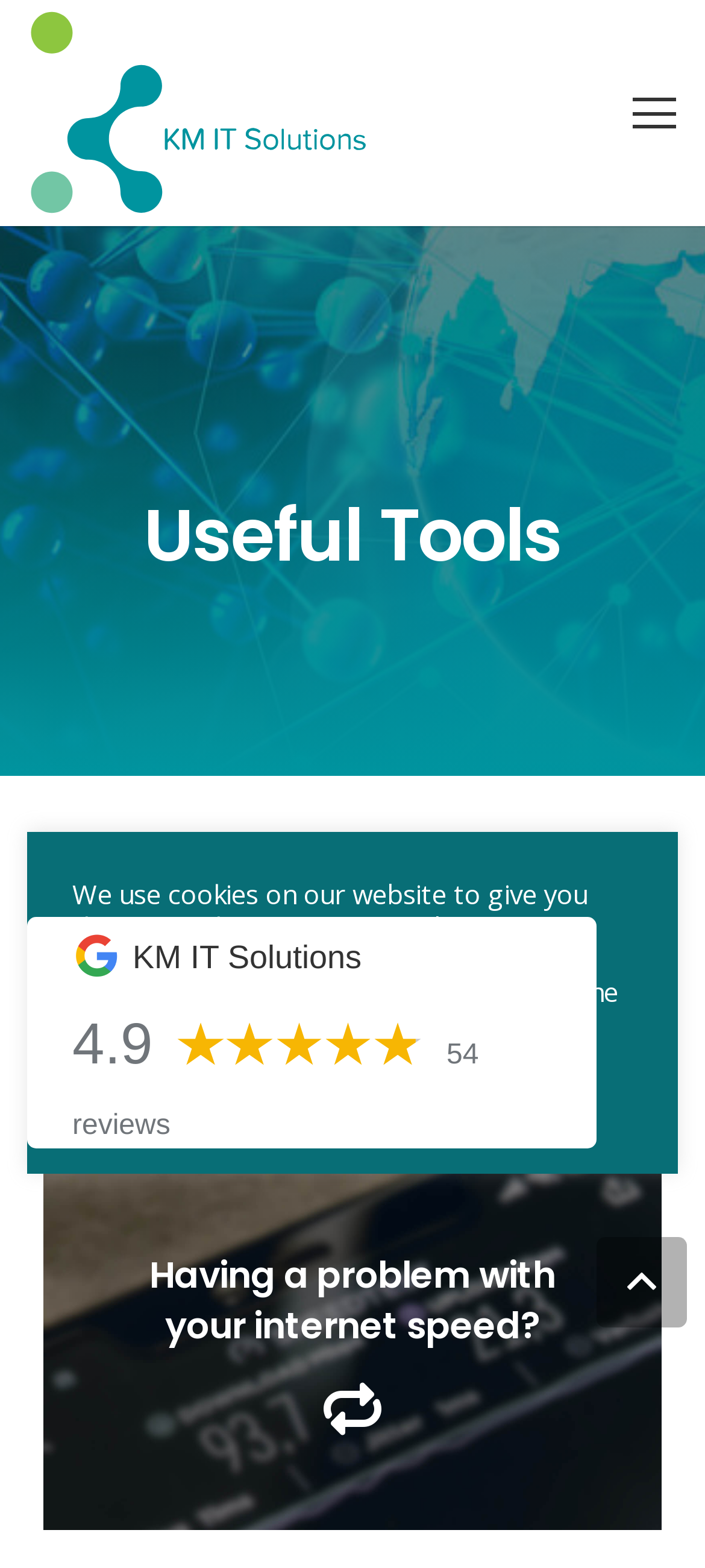Please respond in a single word or phrase: 
What is the topic of the third heading on the webpage?

Internet speed